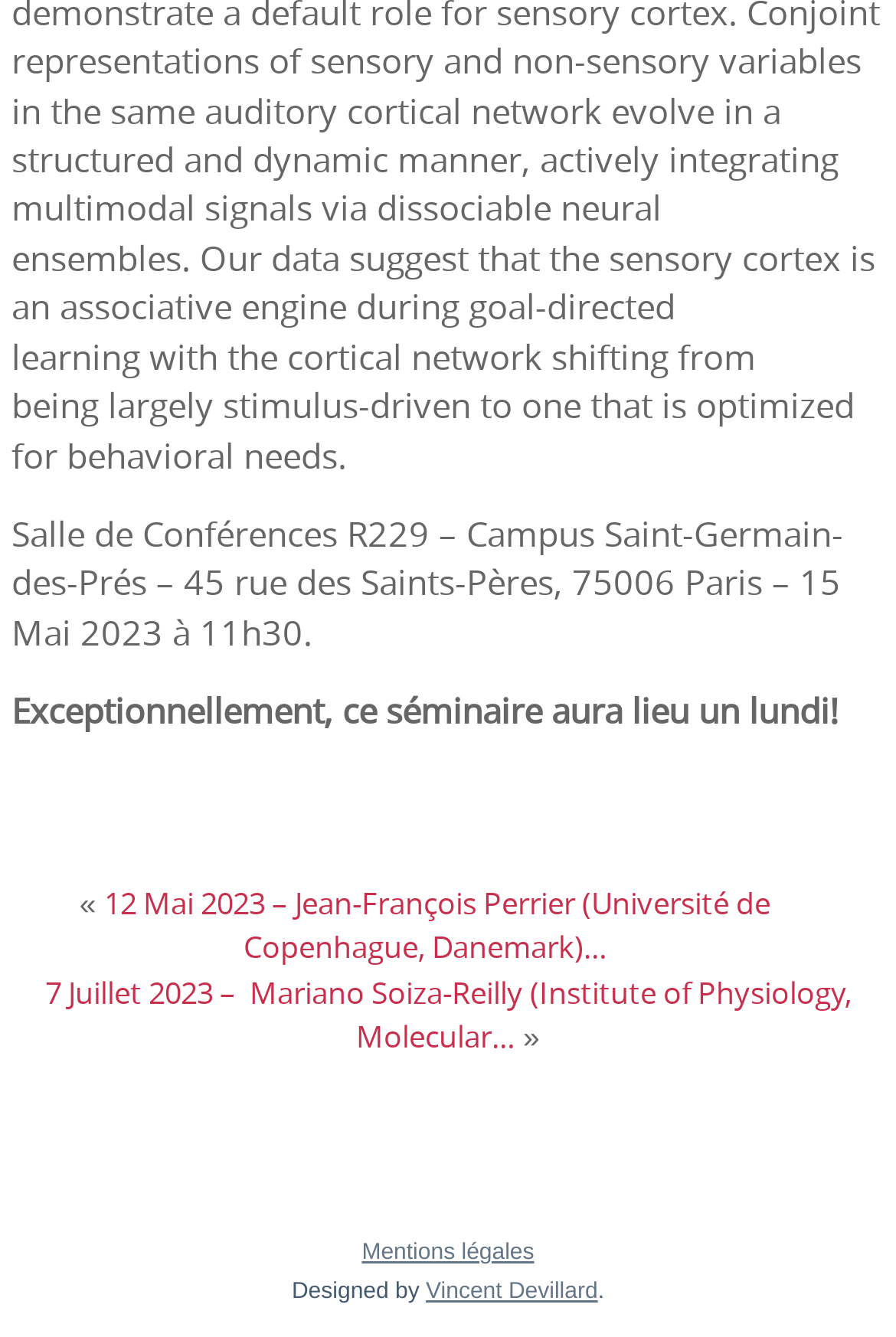Who designed the webpage?
From the screenshot, provide a brief answer in one word or phrase.

Vincent Devillard